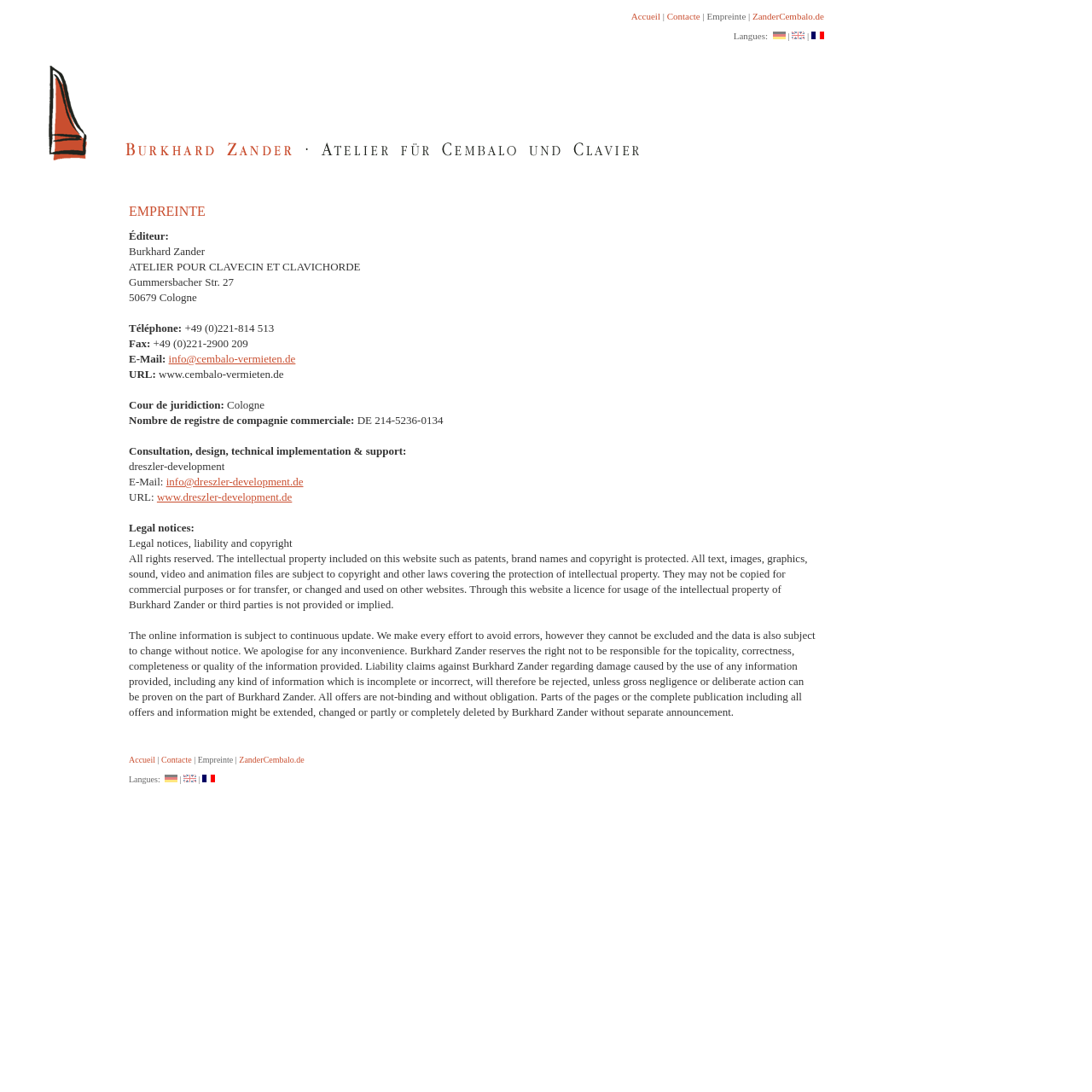Locate the bounding box coordinates of the element you need to click to accomplish the task described by this instruction: "Click on the Accueil link".

[0.578, 0.01, 0.605, 0.02]